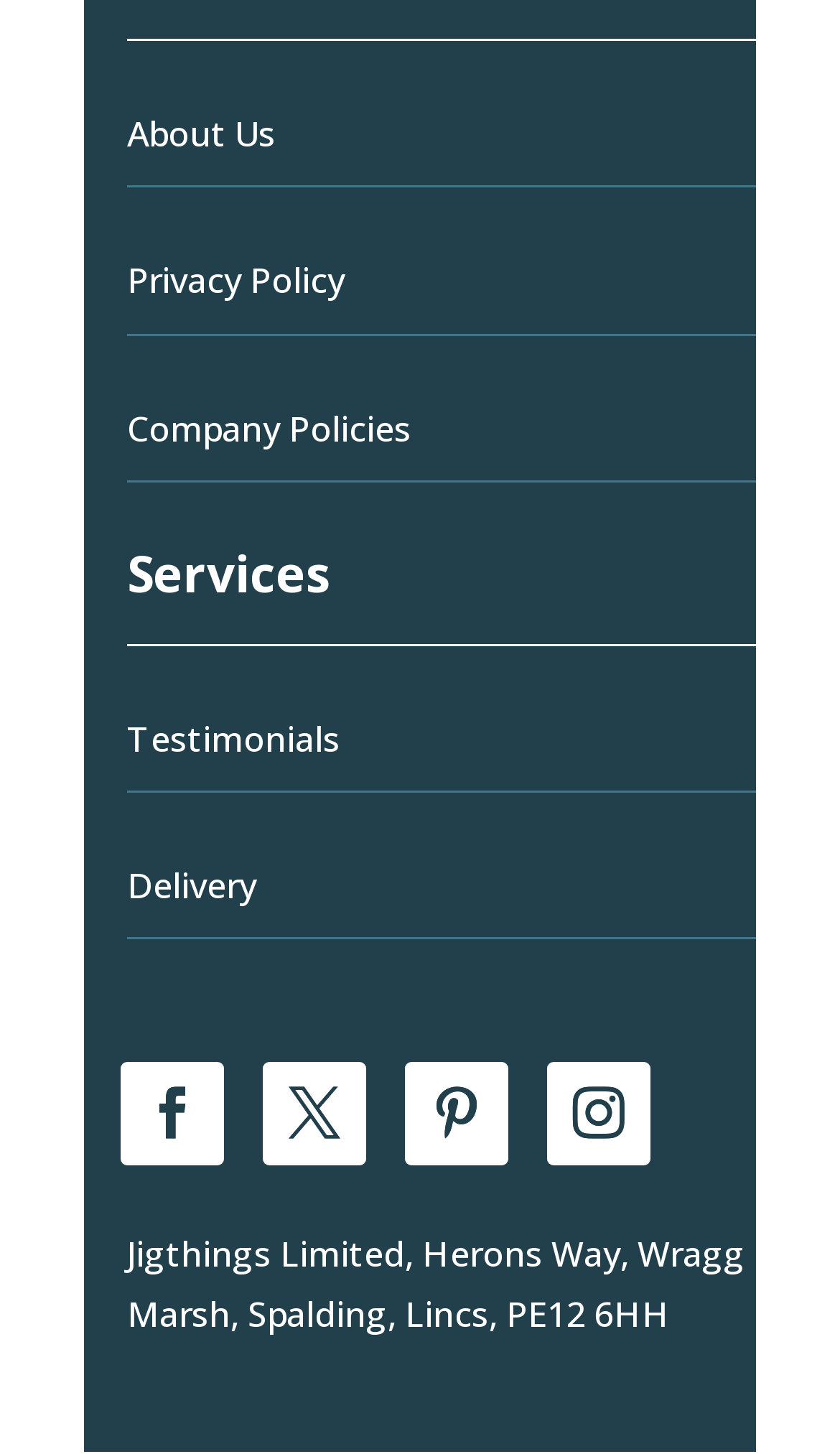Please identify the bounding box coordinates of the element's region that needs to be clicked to fulfill the following instruction: "go to About Us page". The bounding box coordinates should consist of four float numbers between 0 and 1, i.e., [left, top, right, bottom].

[0.151, 0.076, 0.328, 0.109]